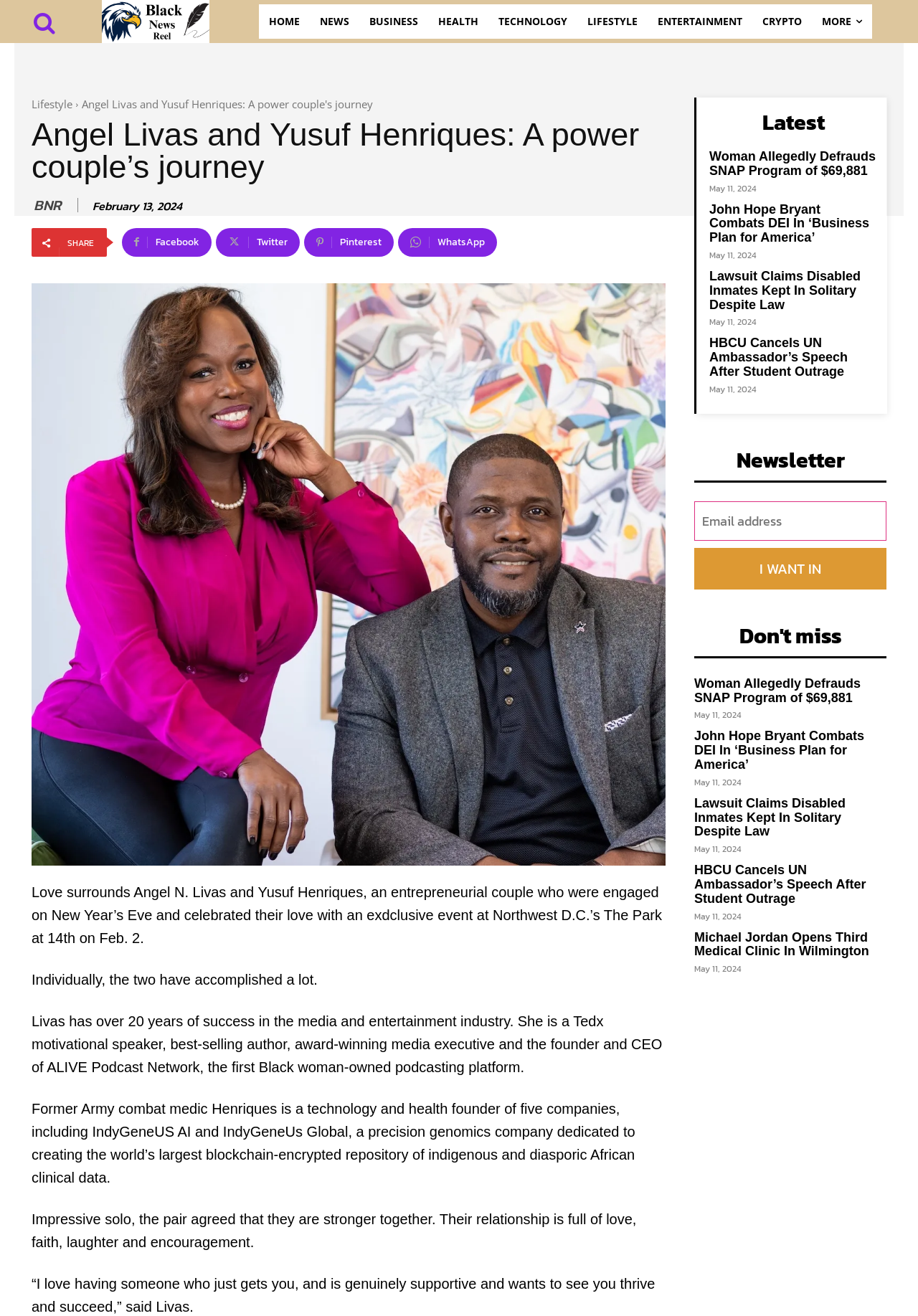Find the bounding box coordinates of the clickable area required to complete the following action: "Share the article on Facebook".

[0.133, 0.173, 0.23, 0.195]